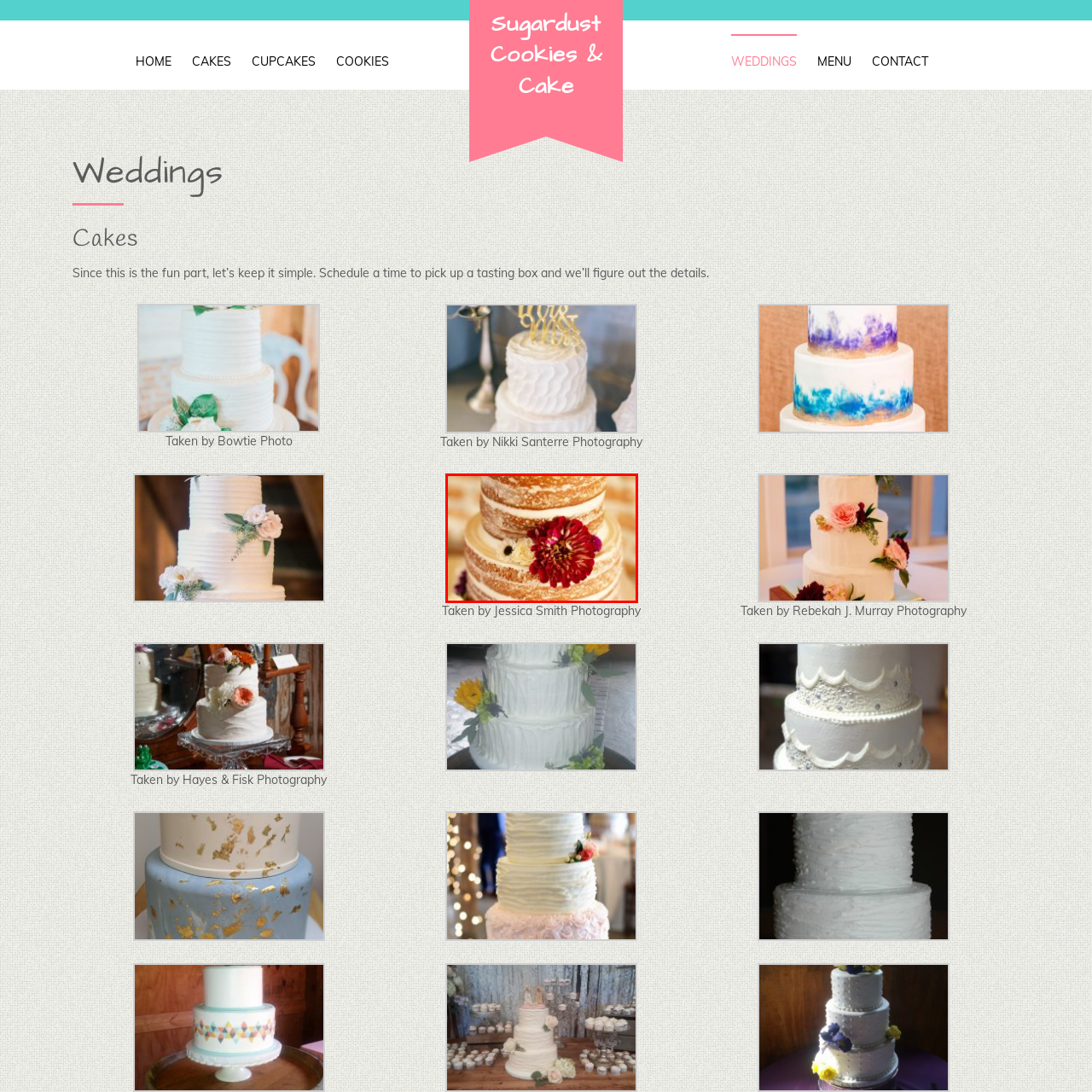Who is the photographer of the image?
Look at the image highlighted within the red bounding box and provide a detailed answer to the question.

The caption credits the photography to Jessica Smith, indicating that she is the one who captured the beautiful image of the wedding cake.